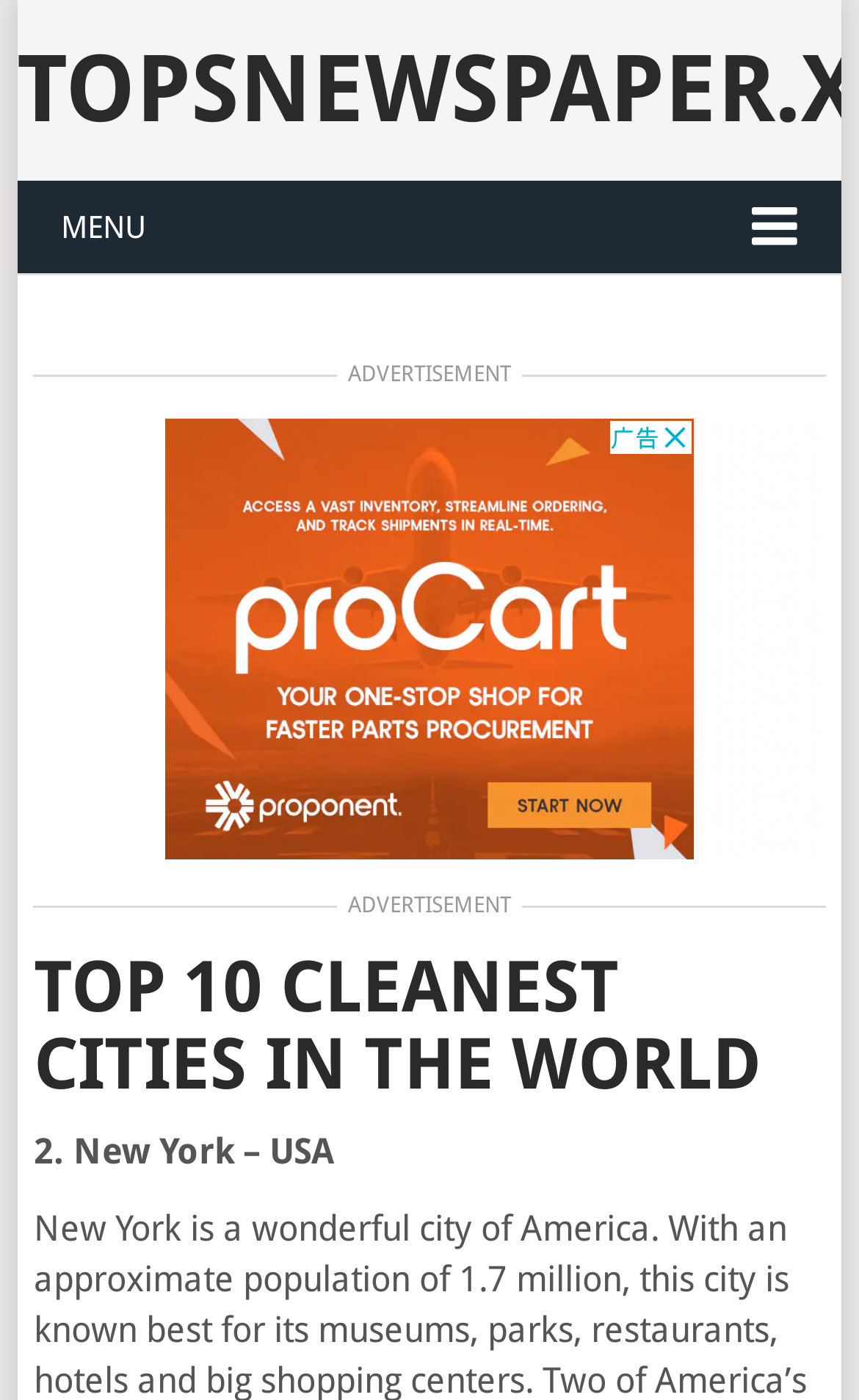Identify the text that serves as the heading for the webpage and generate it.

TOP 10 CLEANEST CITIES IN THE WORLD